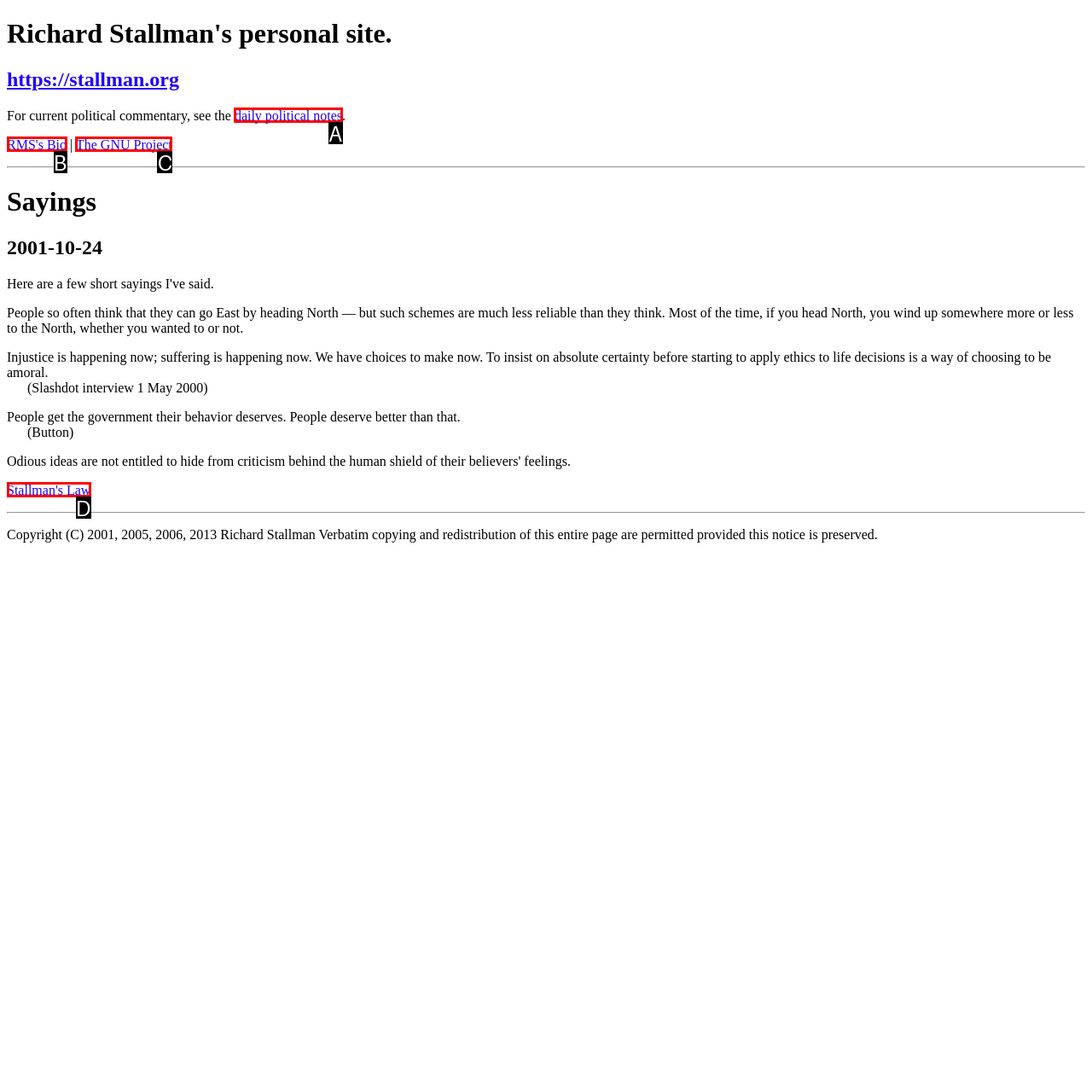Identify the letter corresponding to the UI element that matches this description: 0 Comments
Answer using only the letter from the provided options.

None